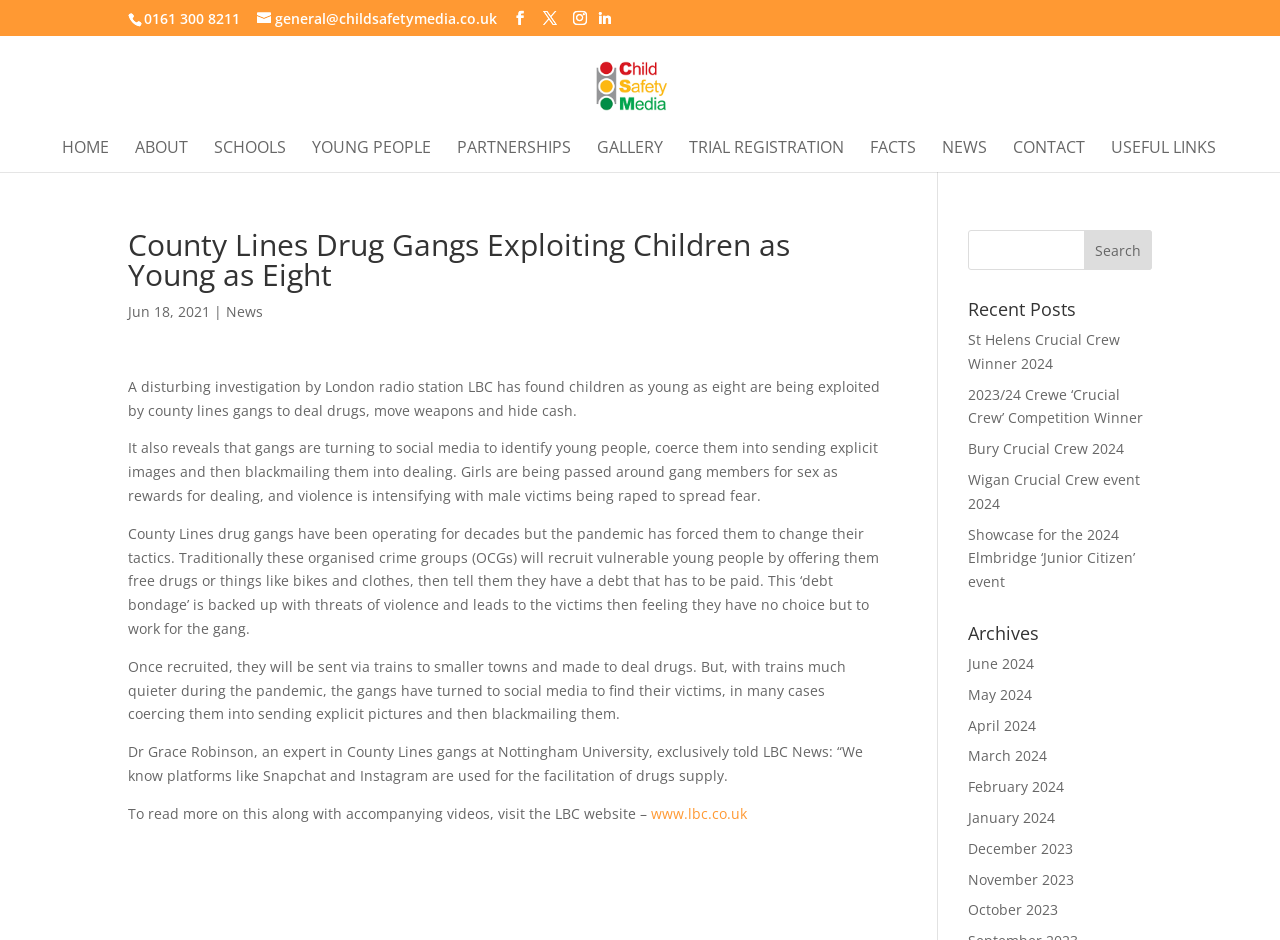Could you highlight the region that needs to be clicked to execute the instruction: "Contact 'Child Safety Media'"?

[0.791, 0.149, 0.848, 0.183]